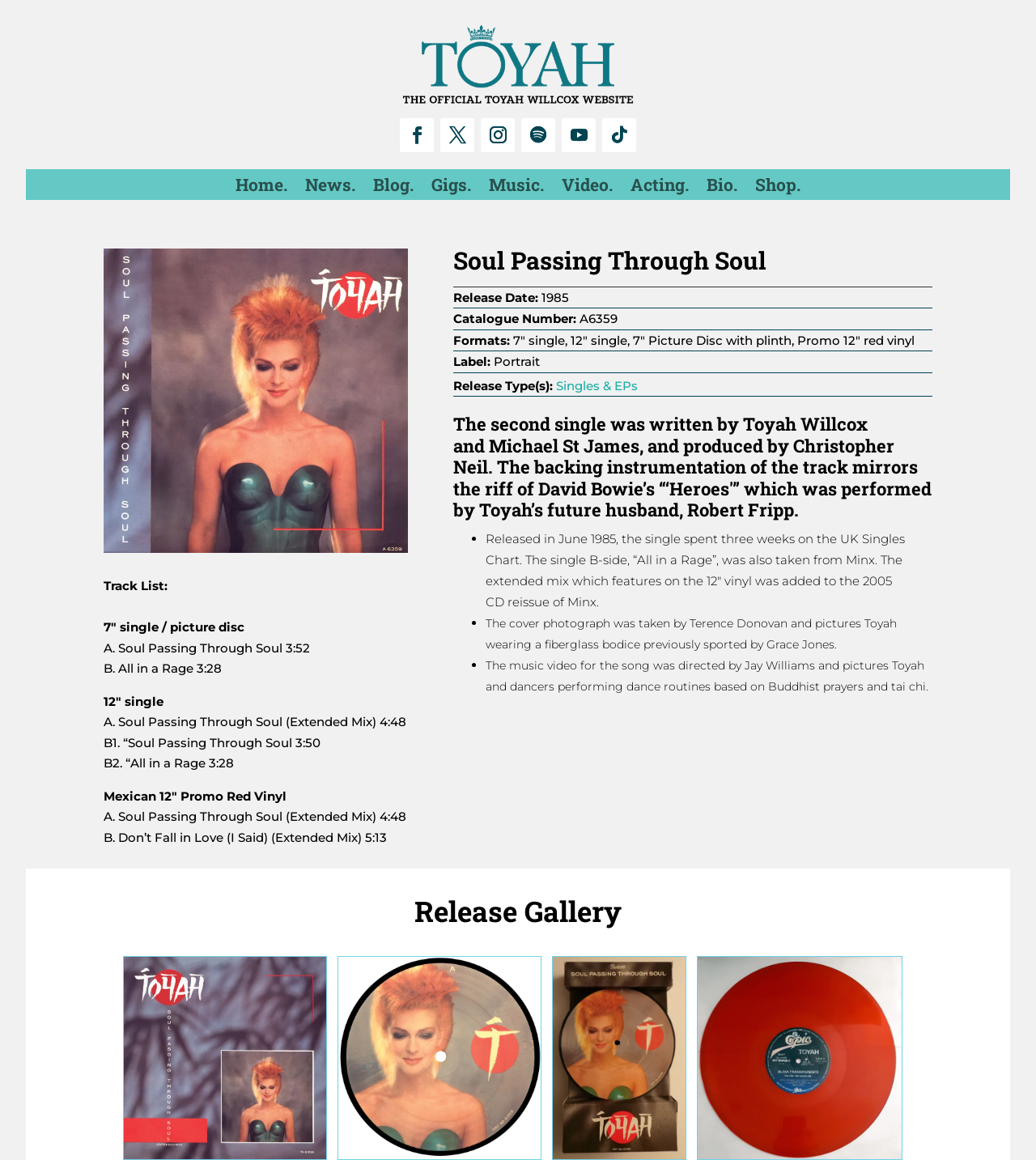What is the release date of the single?
Please provide a comprehensive and detailed answer to the question.

The release date of the single can be found in the section that lists the details of the single, specifically in the 'Release Date:' field which is located below the title of the song.